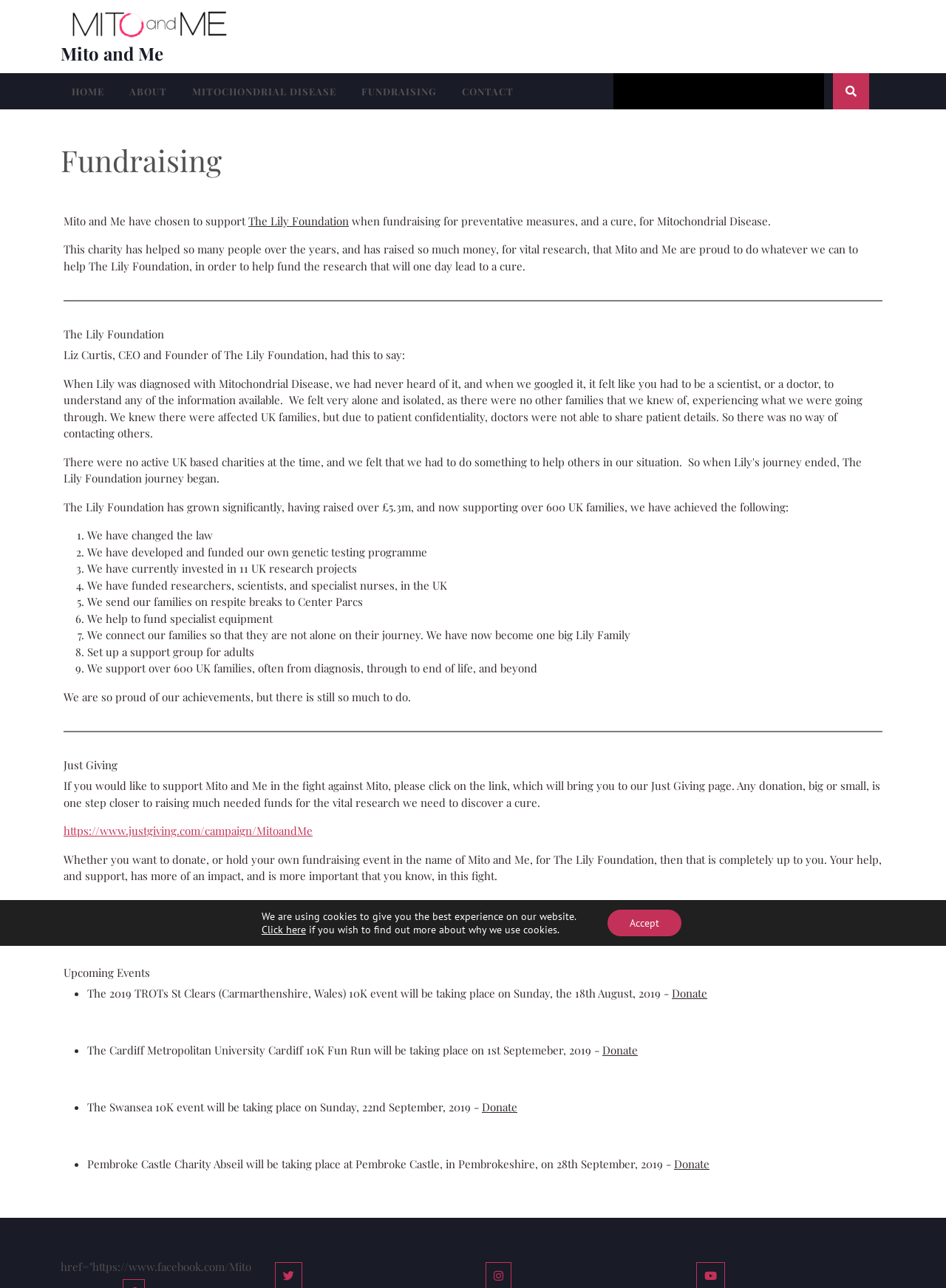Indicate the bounding box coordinates of the element that needs to be clicked to satisfy the following instruction: "Learn more about The Lily Foundation". The coordinates should be four float numbers between 0 and 1, i.e., [left, top, right, bottom].

[0.262, 0.166, 0.369, 0.177]